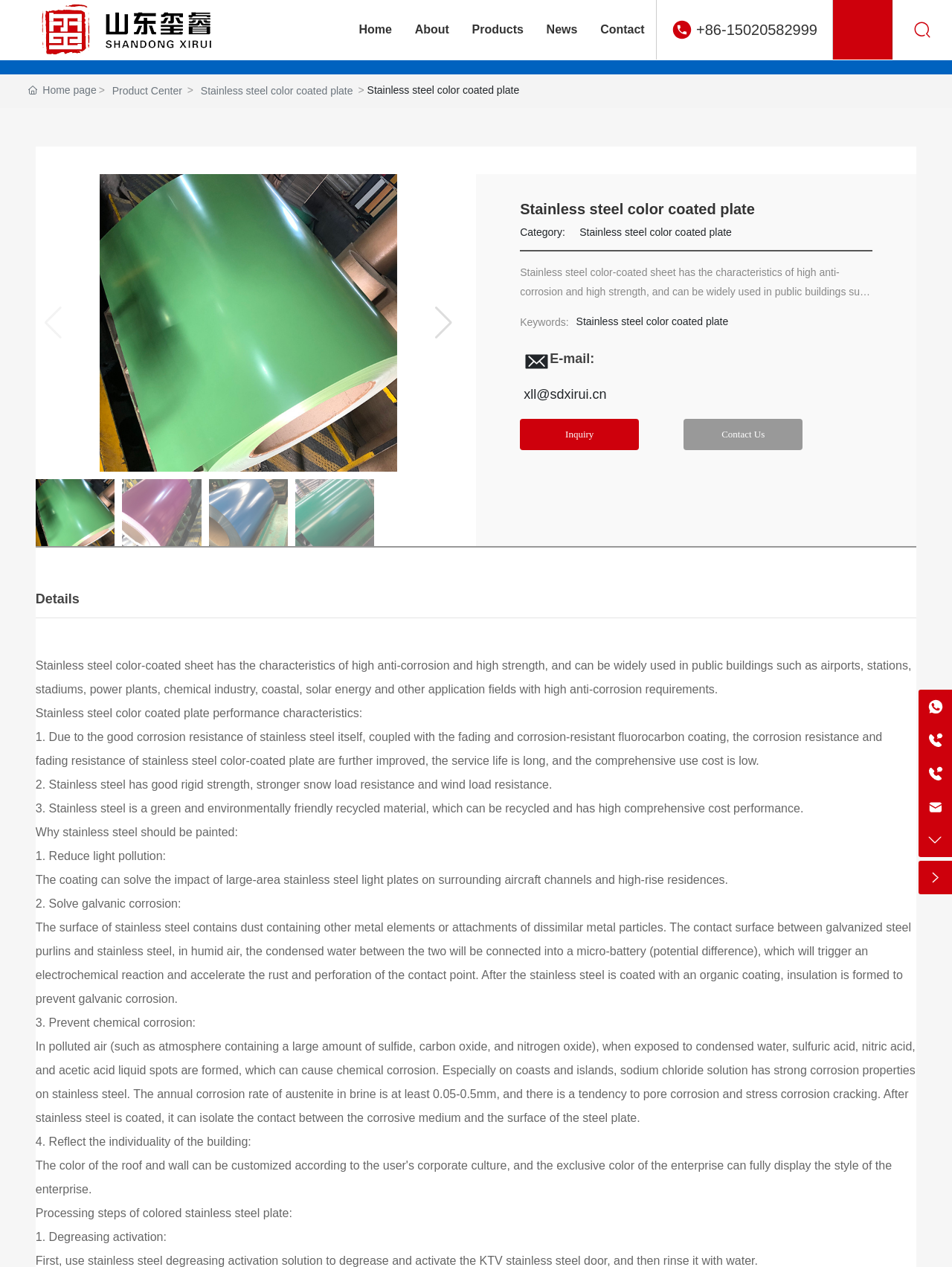What is the characteristic of stainless steel color-coated sheet?
Please give a well-detailed answer to the question.

According to the webpage, stainless steel color-coated sheet has the characteristics of high anti-corrosion and high strength, which makes it suitable for various applications.